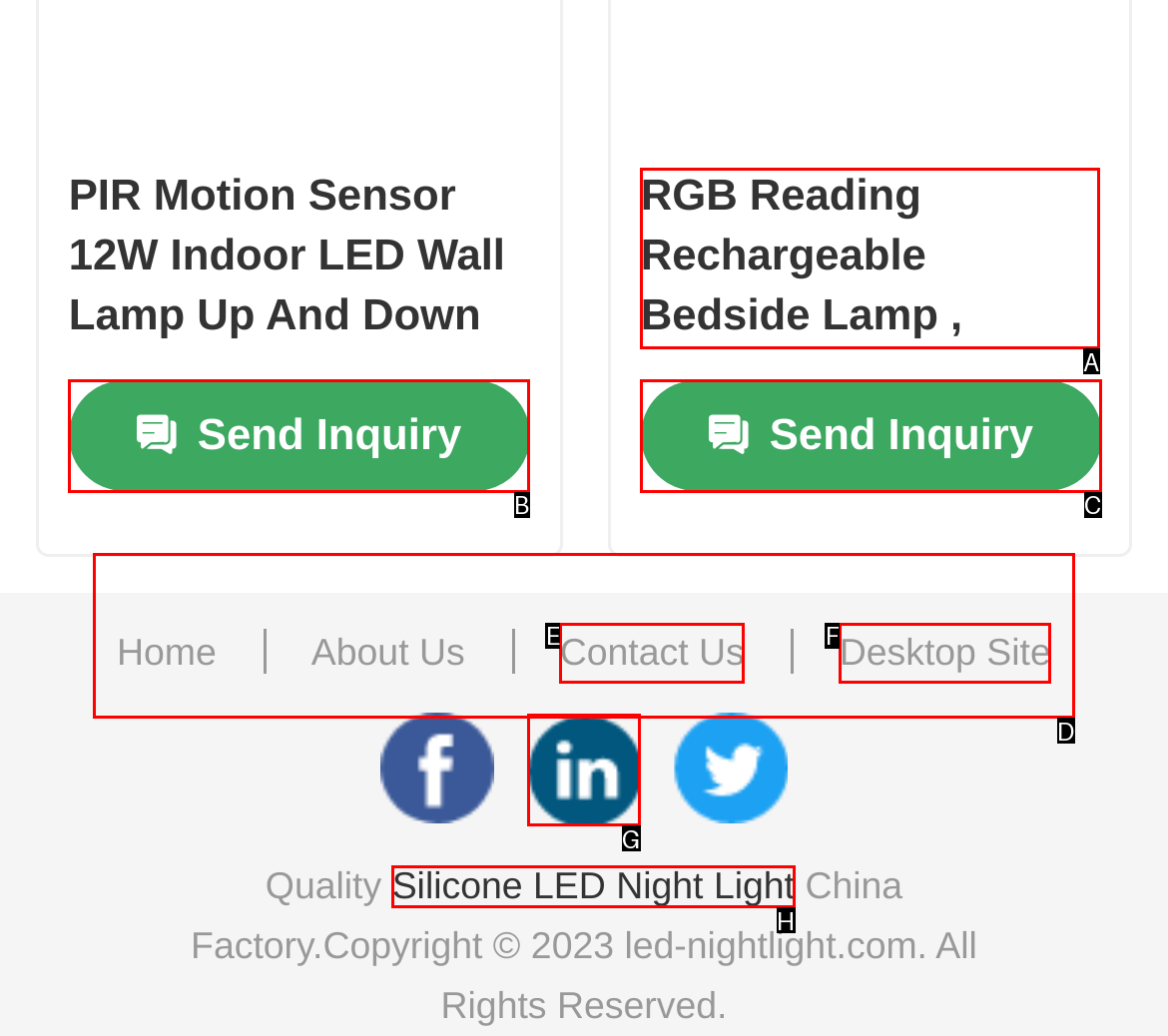Find the HTML element to click in order to complete this task: Send Inquiry for RGB Reading Rechargeable Bedside Lamp
Answer with the letter of the correct option.

C